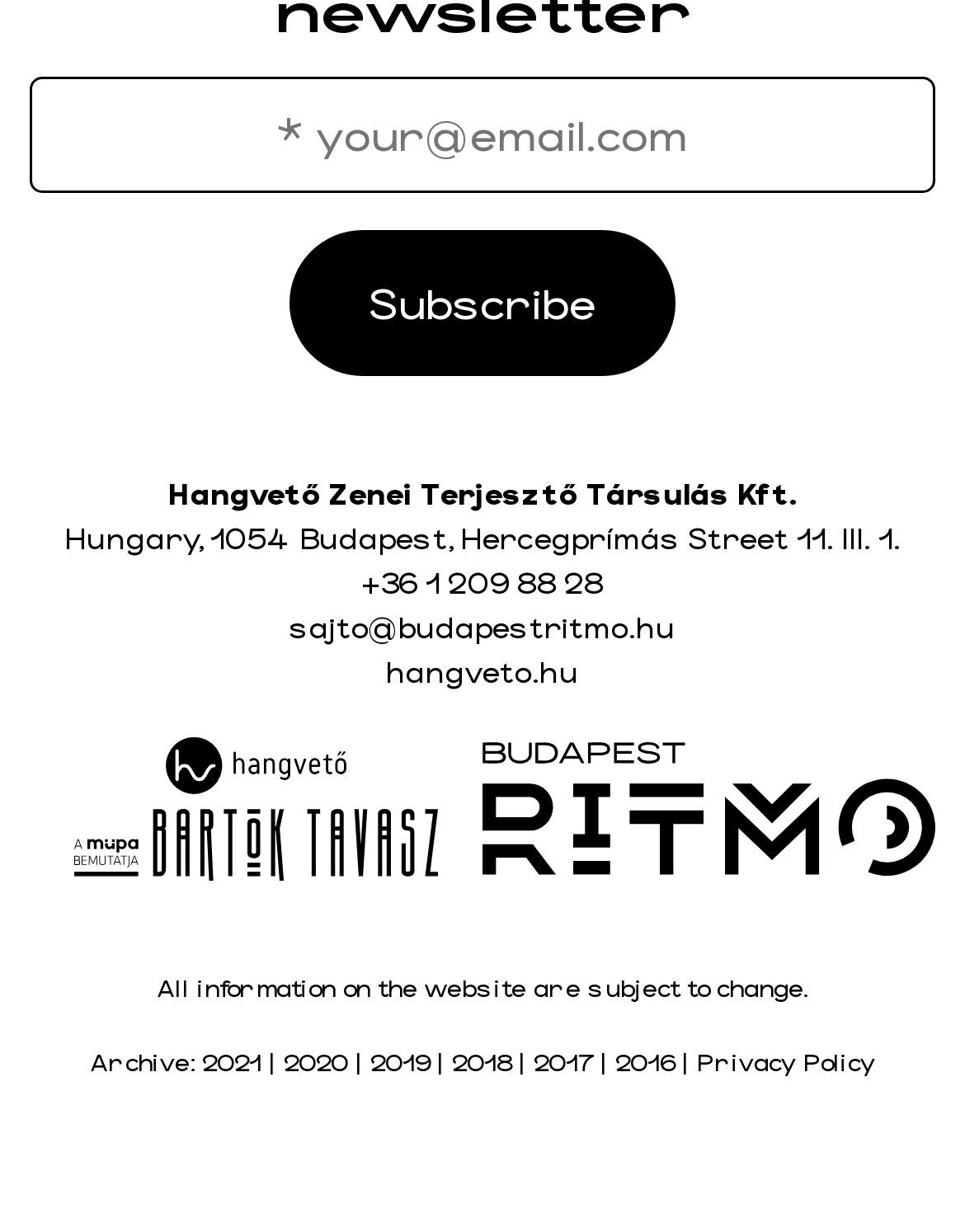Answer this question using a single word or a brief phrase:
What are the available archives?

2021, 2020, 2019, 2018, 2017, 2016